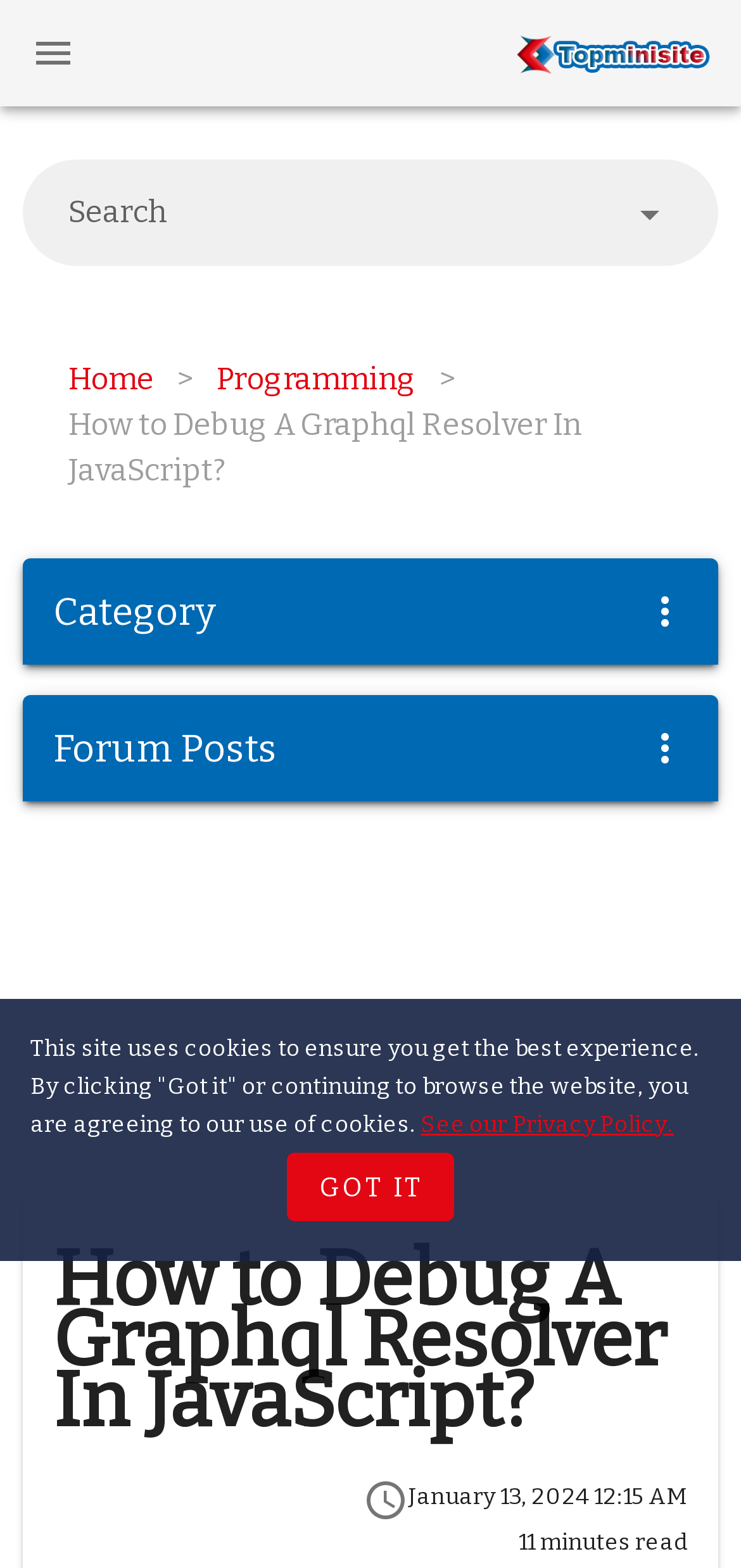Please identify the bounding box coordinates of the element's region that needs to be clicked to fulfill the following instruction: "Read the forum posts". The bounding box coordinates should consist of four float numbers between 0 and 1, i.e., [left, top, right, bottom].

[0.072, 0.463, 0.374, 0.492]